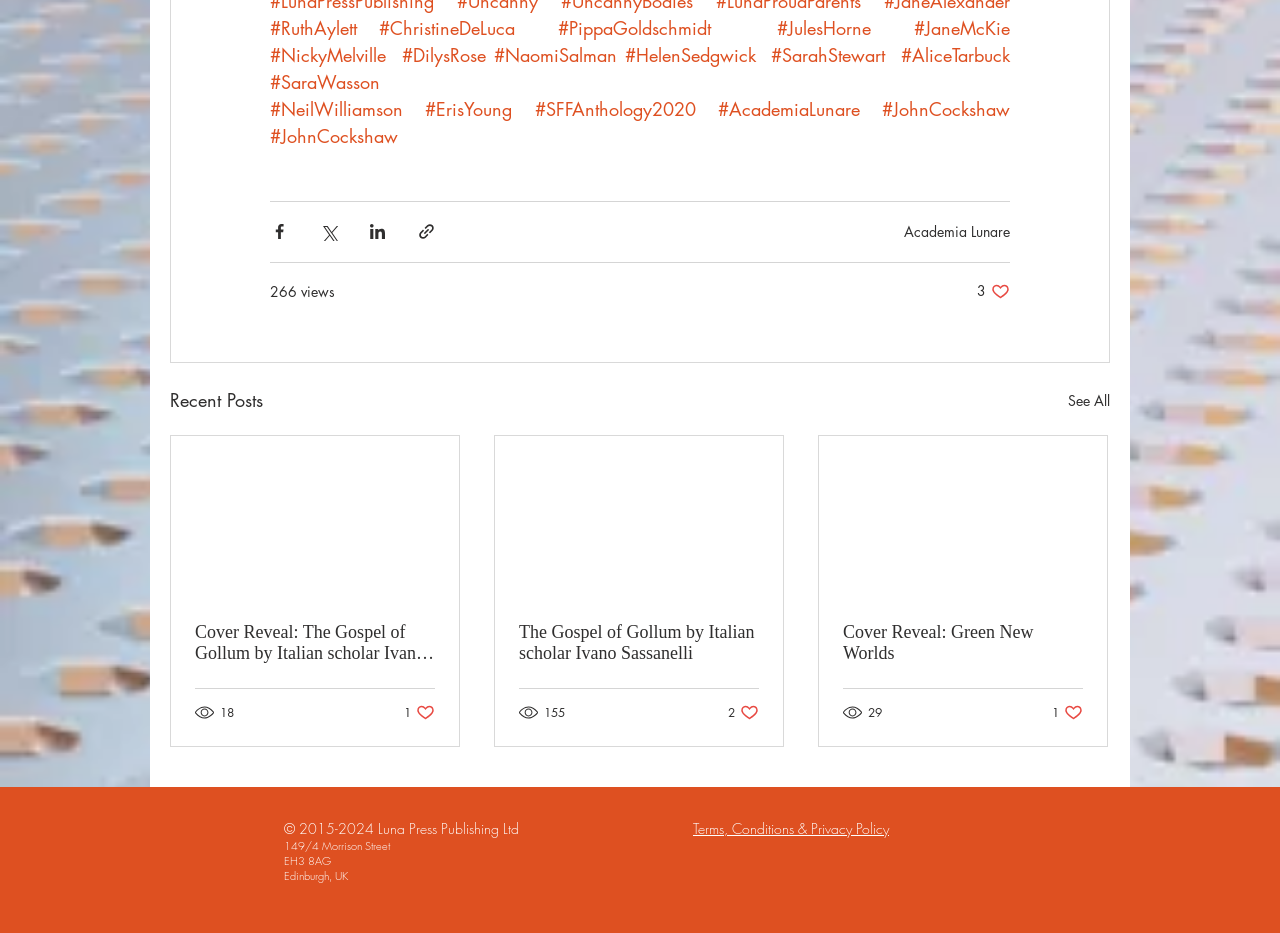What is the name of the publishing company?
Make sure to answer the question with a detailed and comprehensive explanation.

I found the answer by looking at the footer section of the webpage, where the company's name and address are listed.